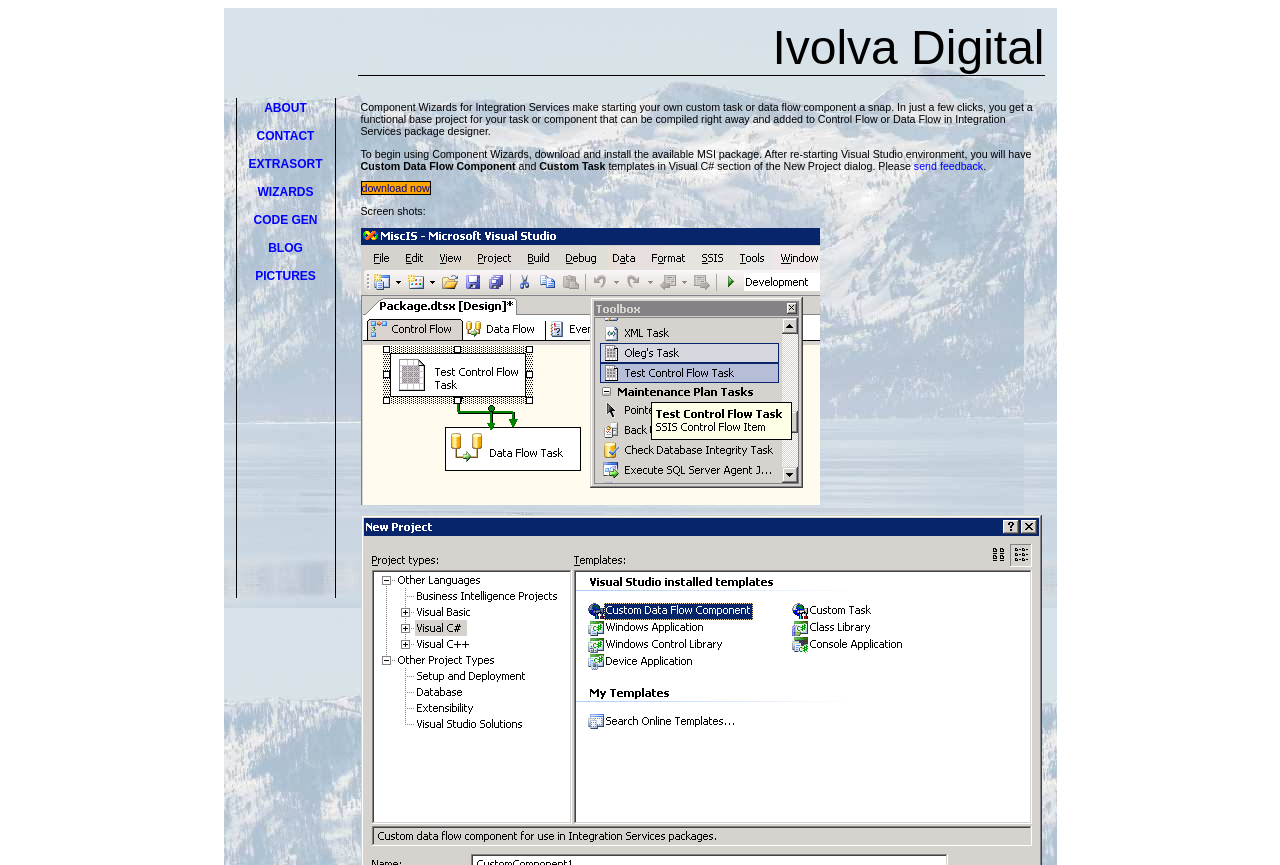Respond to the following question with a brief word or phrase:
What is the company name displayed on the webpage?

Ivolva Digital